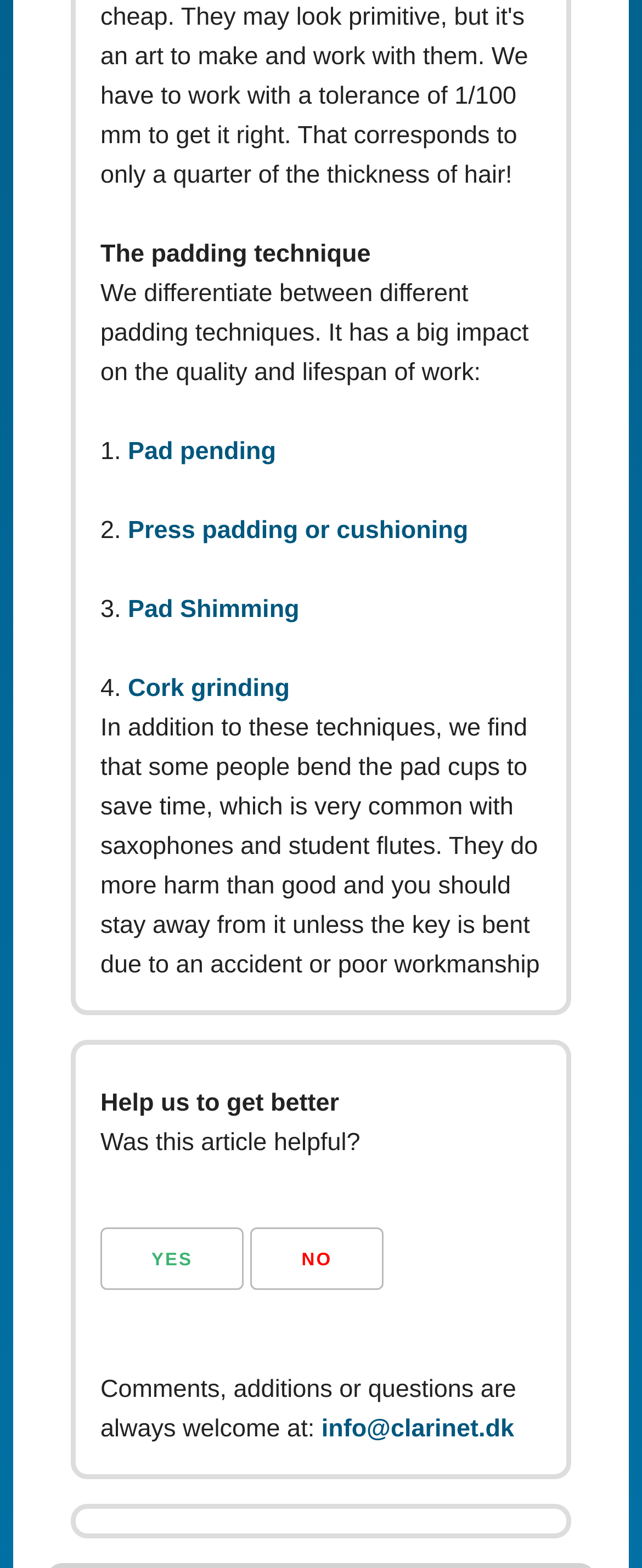Answer the following in one word or a short phrase: 
What is the warning about bending pad cups?

It does more harm than good